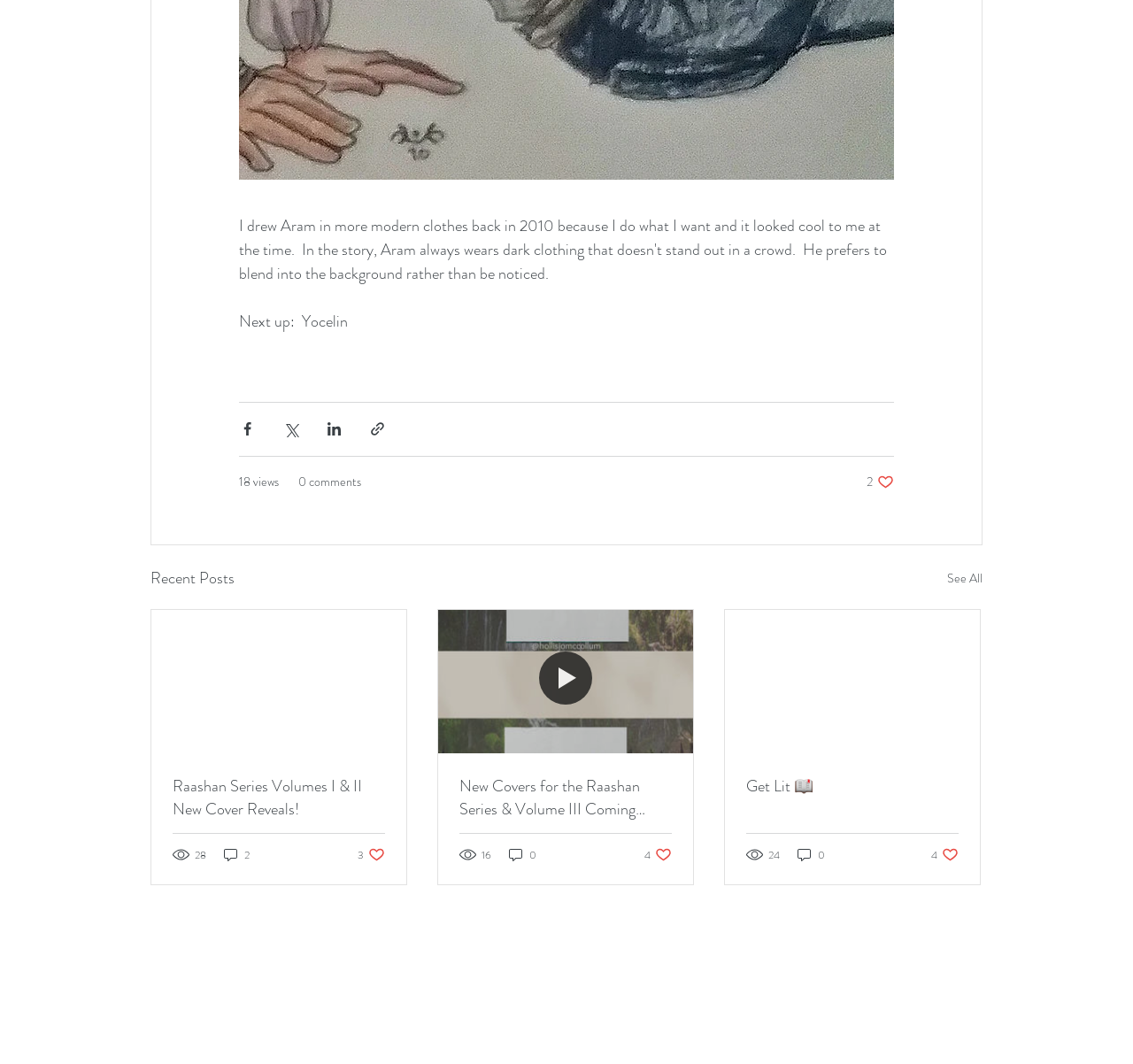Determine the bounding box coordinates of the clickable element to achieve the following action: 'Read the article'. Provide the coordinates as four float values between 0 and 1, formatted as [left, top, right, bottom].

[0.134, 0.573, 0.359, 0.708]